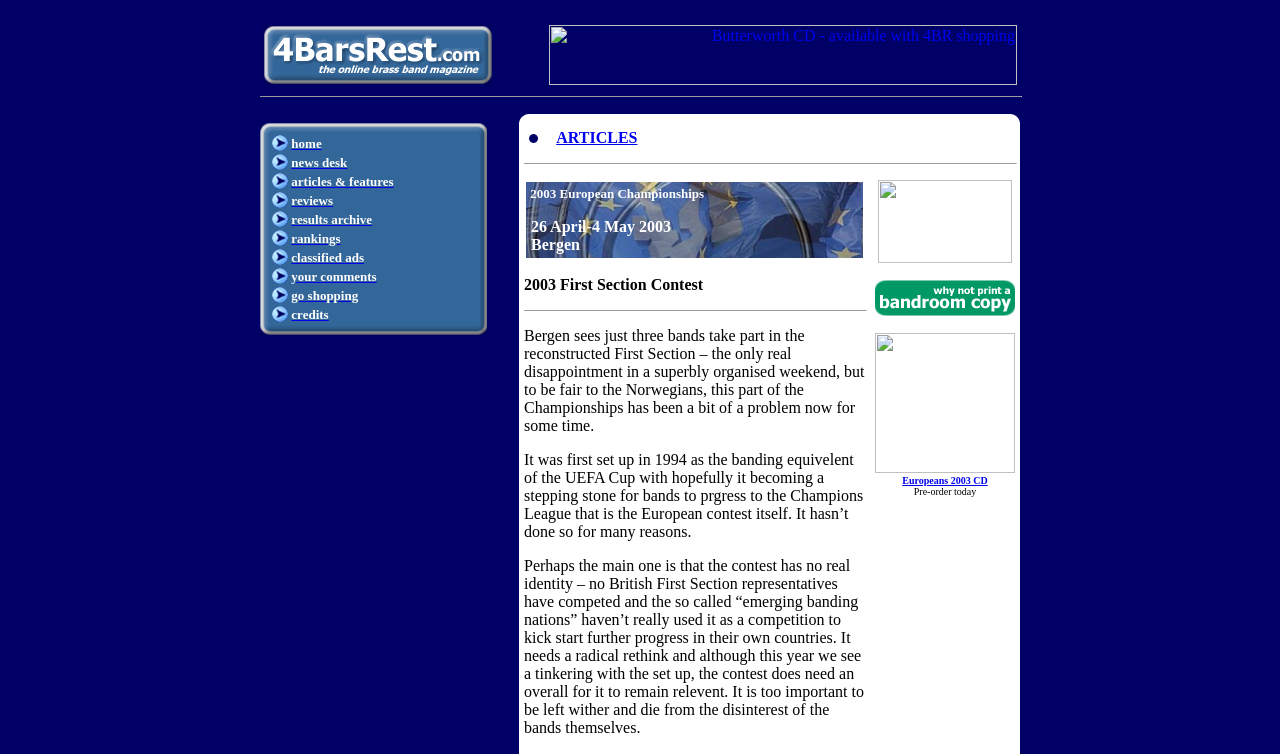Please identify the bounding box coordinates of the clickable element to fulfill the following instruction: "Browse classified ads". The coordinates should be four float numbers between 0 and 1, i.e., [left, top, right, bottom].

[0.228, 0.331, 0.284, 0.351]